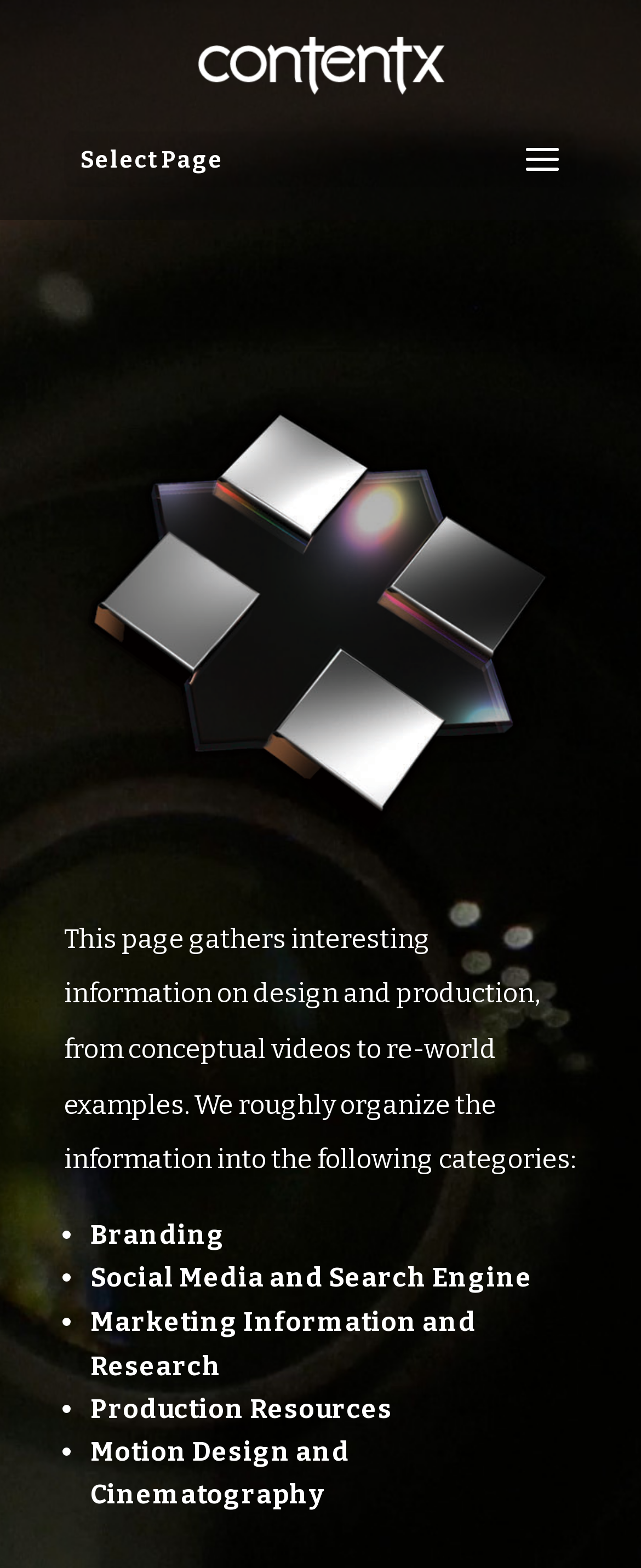What categories are the resources organized into?
Please provide a single word or phrase in response based on the screenshot.

Branding, Social Media, etc.